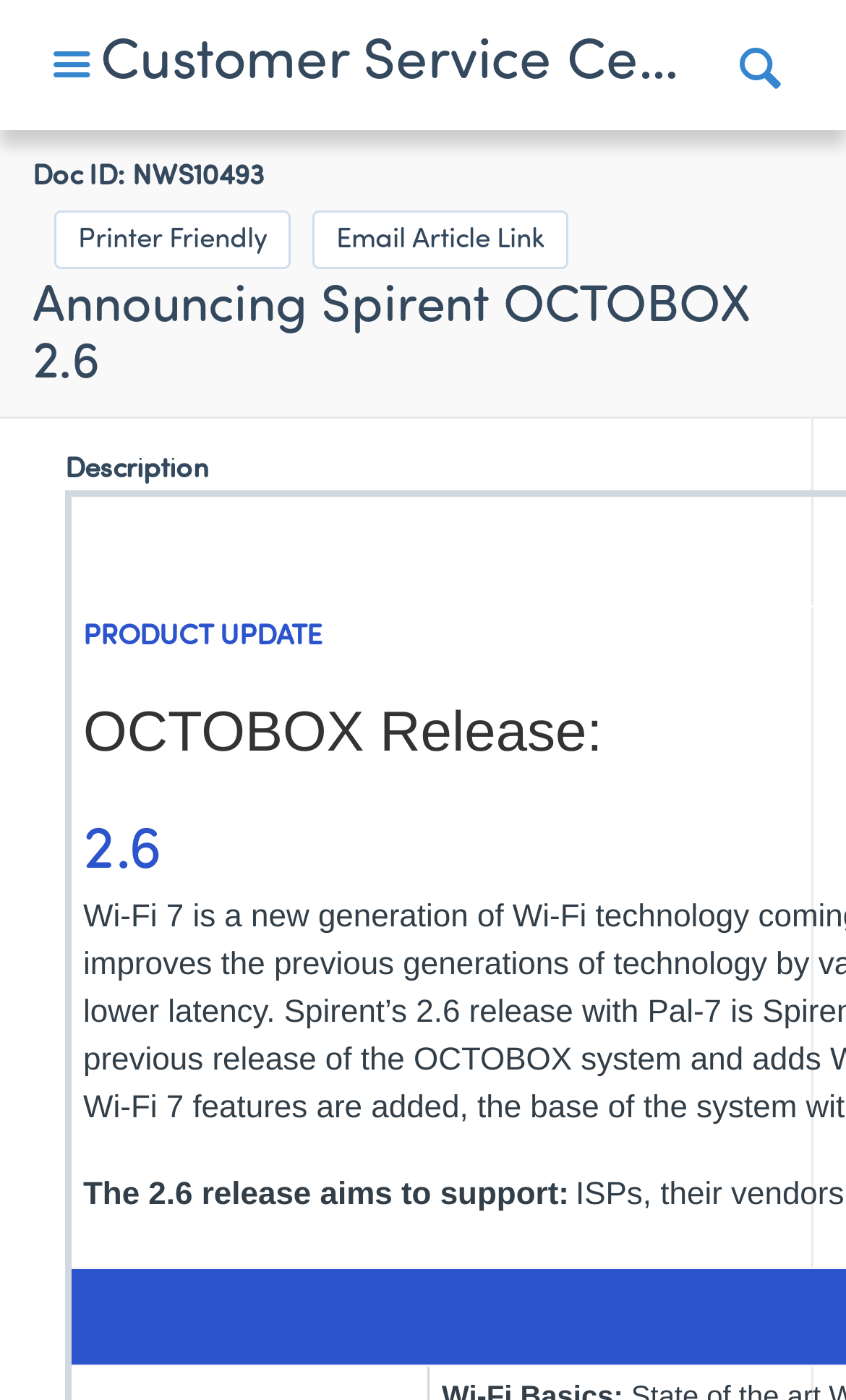Given the element description: "Email Article Link", predict the bounding box coordinates of this UI element. The coordinates must be four float numbers between 0 and 1, given as [left, top, right, bottom].

[0.369, 0.15, 0.672, 0.192]